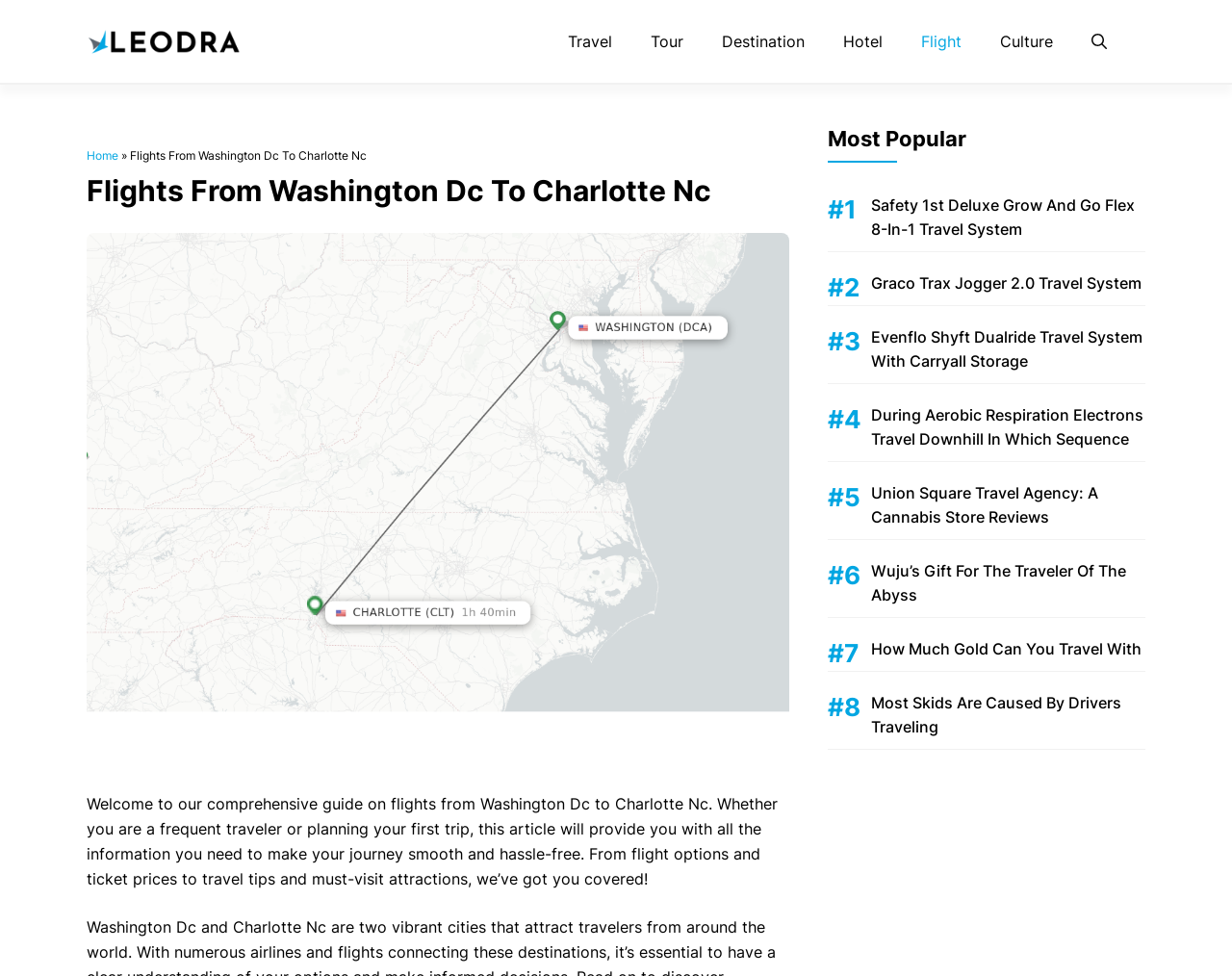Explain the webpage in detail.

The webpage is a comprehensive guide on flights from Washington Dc to Charlotte Nc. At the top, there is a banner with the site's name "Leodra" and a navigation menu with links to various categories such as "Travel", "Tour", "Destination", "Hotel", "Flight", and "Culture". 

Below the navigation menu, there is a heading that reads "Flights From Washington Dc To Charlotte Nc" followed by a figure. 

To the right of the heading, there is a paragraph of text that welcomes users to the guide and explains that it will provide information on flight options, ticket prices, travel tips, and must-visit attractions. 

Further down, there is a section with the heading "Most Popular" that lists several links to various travel-related topics, including travel systems, respiration, cannabis stores, and more. These links are arranged in a vertical column, with each link below the previous one.